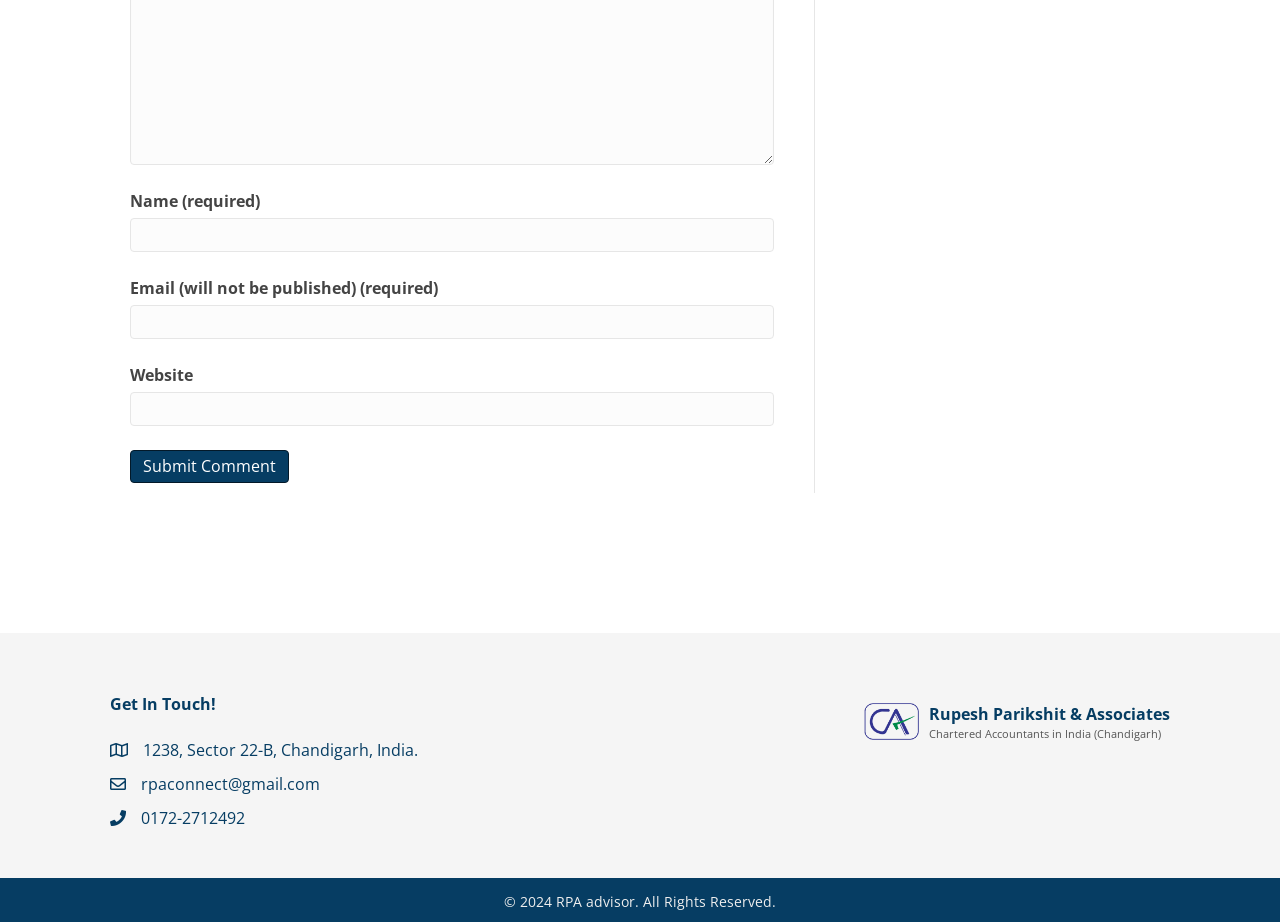What is the profession of the company?
Answer the question with a detailed explanation, including all necessary information.

The profession of the company can be found in the static text element with the text 'Chartered Accountants in India (Chandigarh)' which is located at the bottom of the page, above the company name.